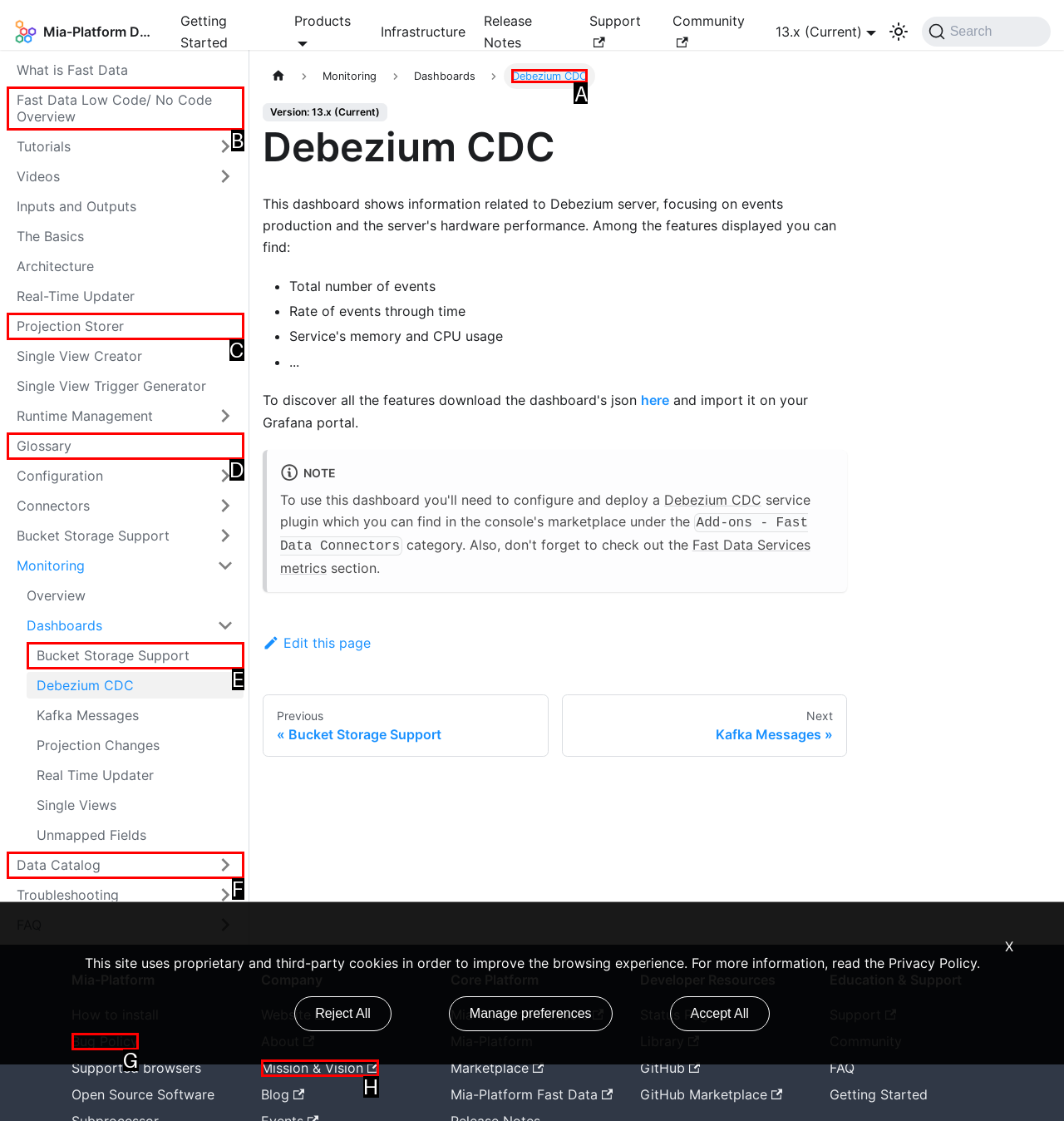Identify the correct HTML element to click to accomplish this task: View 'Debezium CDC' dashboard
Respond with the letter corresponding to the correct choice.

A